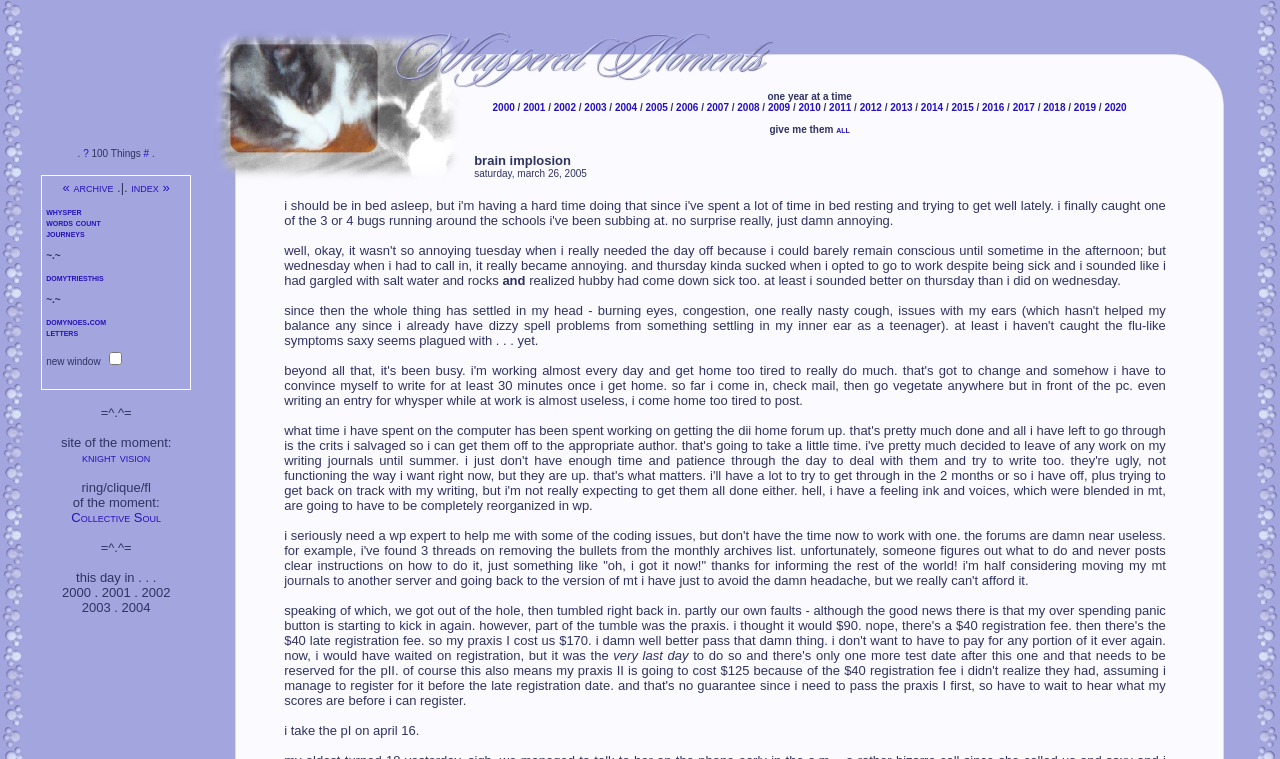Determine the bounding box coordinates for the region that must be clicked to execute the following instruction: "click on the 'Collective Soul' link".

[0.056, 0.672, 0.126, 0.692]